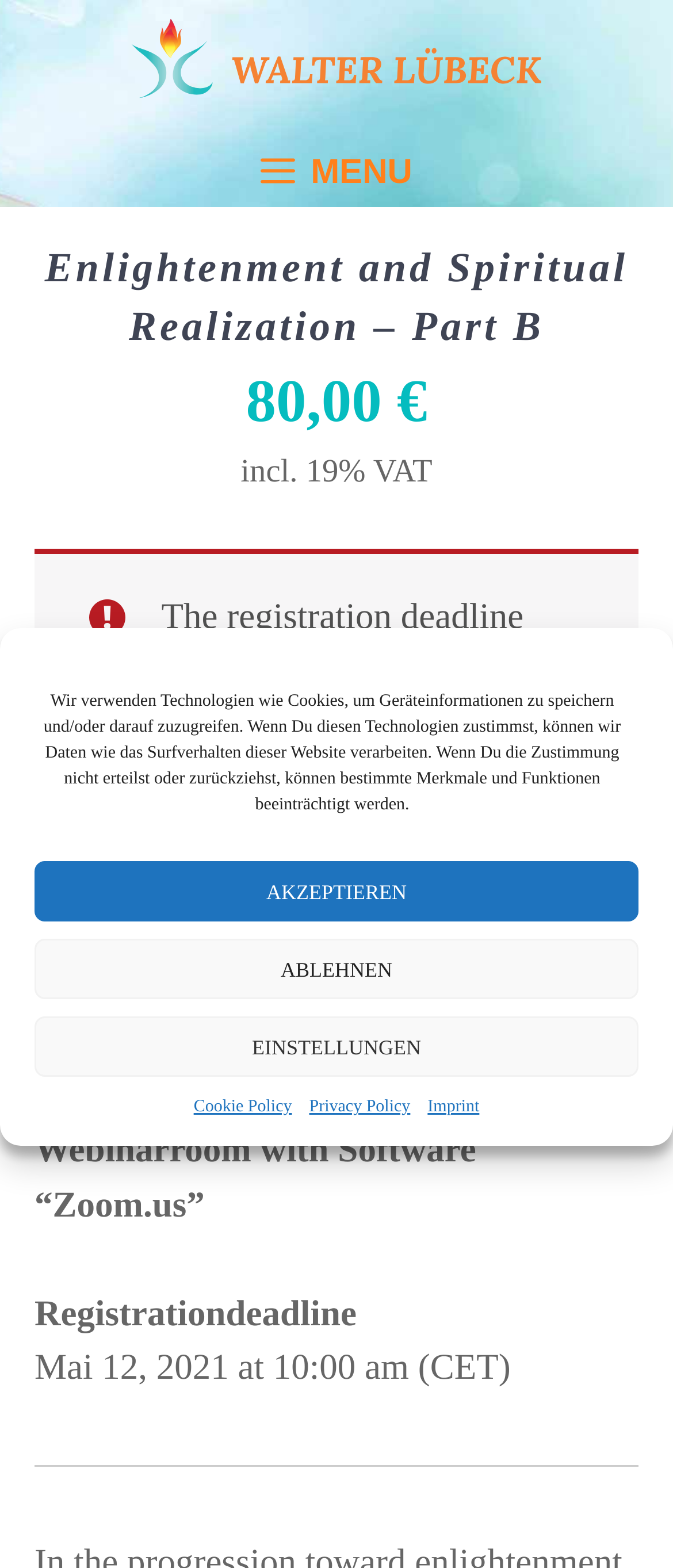Based on the image, give a detailed response to the question: What is the purpose of the 'SUBSCRIBE NOW!' button?

I found the answer by looking at the section with the 'SUBSCRIBE NOW!' button, where I saw a static text 'THE NEWSLETTER BY WALTER LÜBECK' above it. This suggests that the purpose of the 'SUBSCRIBE NOW!' button is to subscribe to the newsletter.